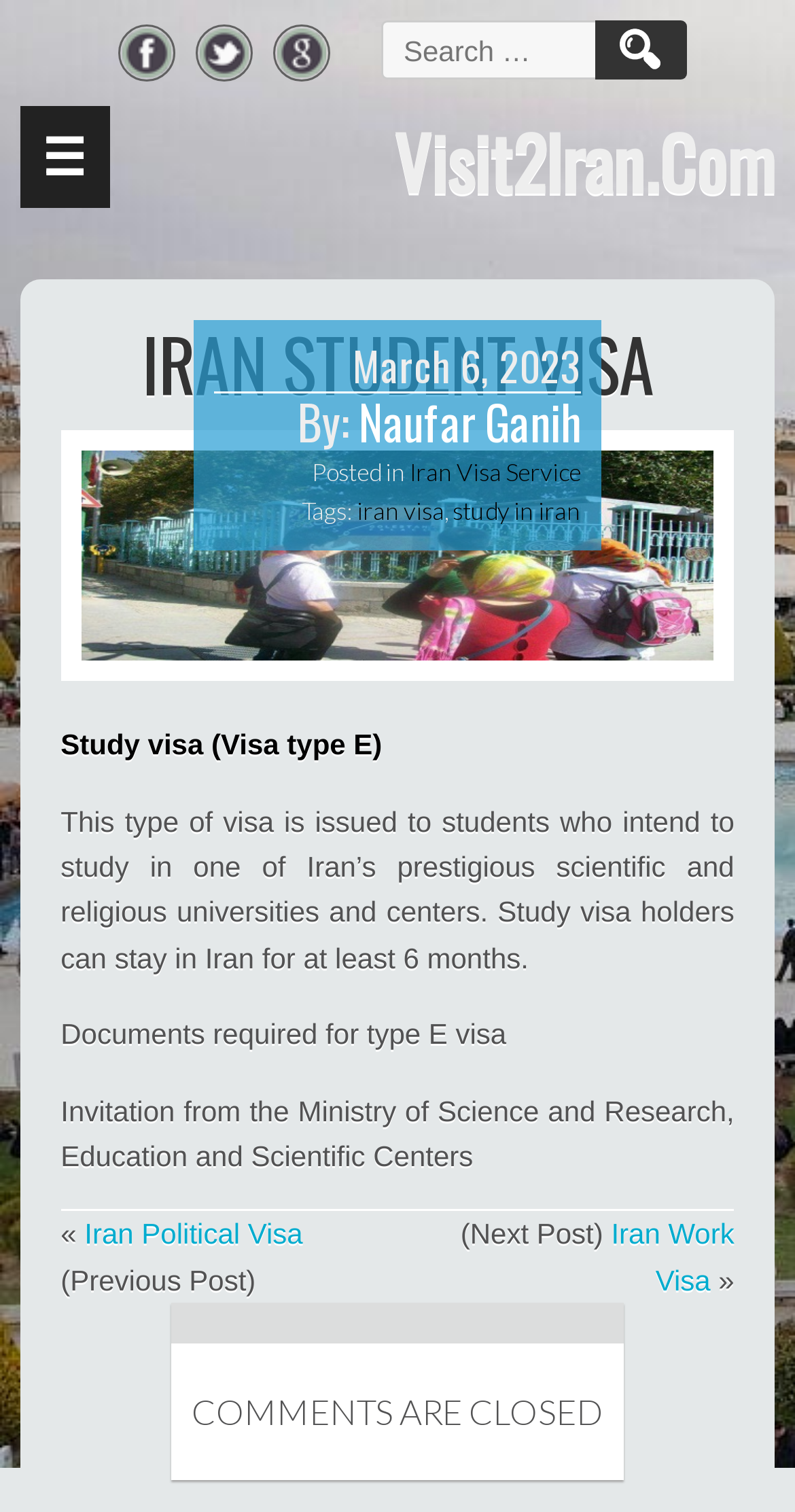Please answer the following question using a single word or phrase: 
Are comments allowed on this article?

No